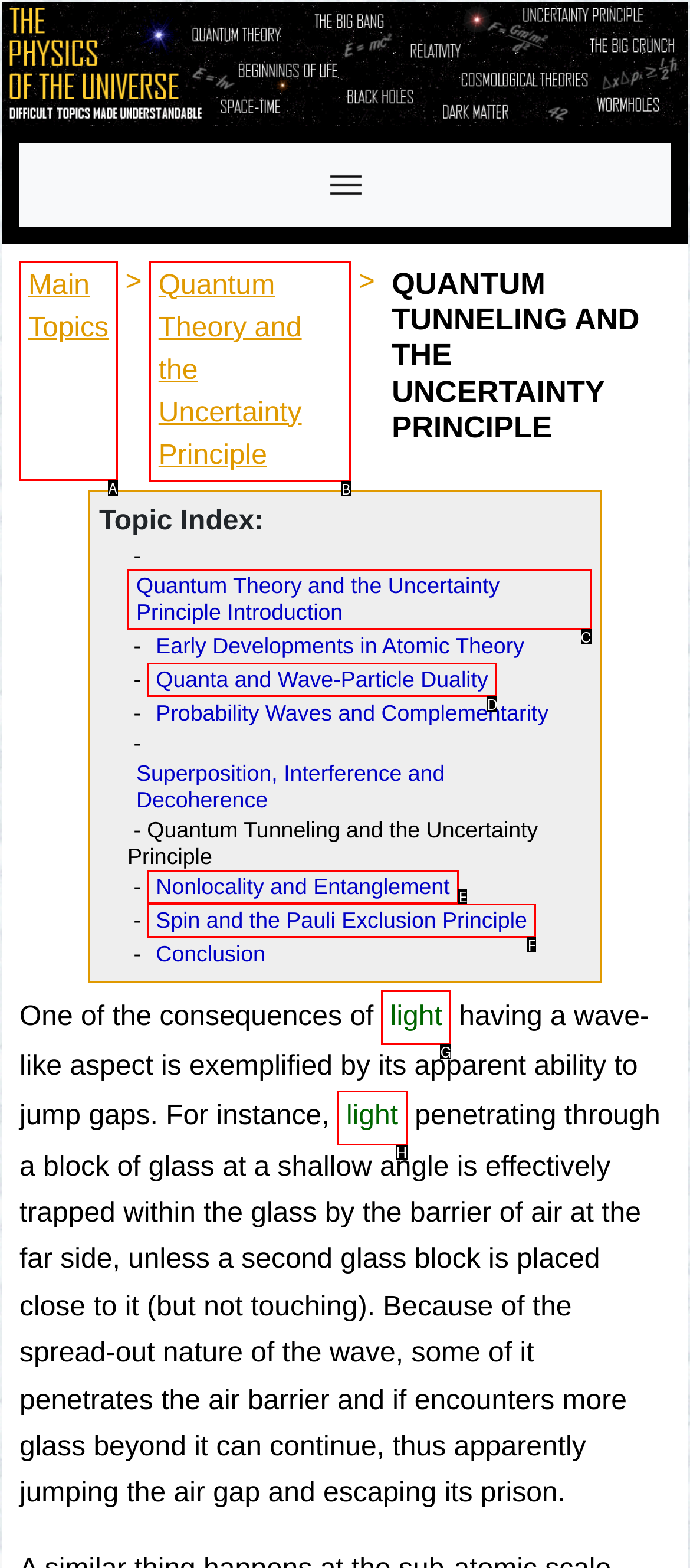Point out the correct UI element to click to carry out this instruction: Click the 'Quantum Theory and the Uncertainty Principle' link
Answer with the letter of the chosen option from the provided choices directly.

B